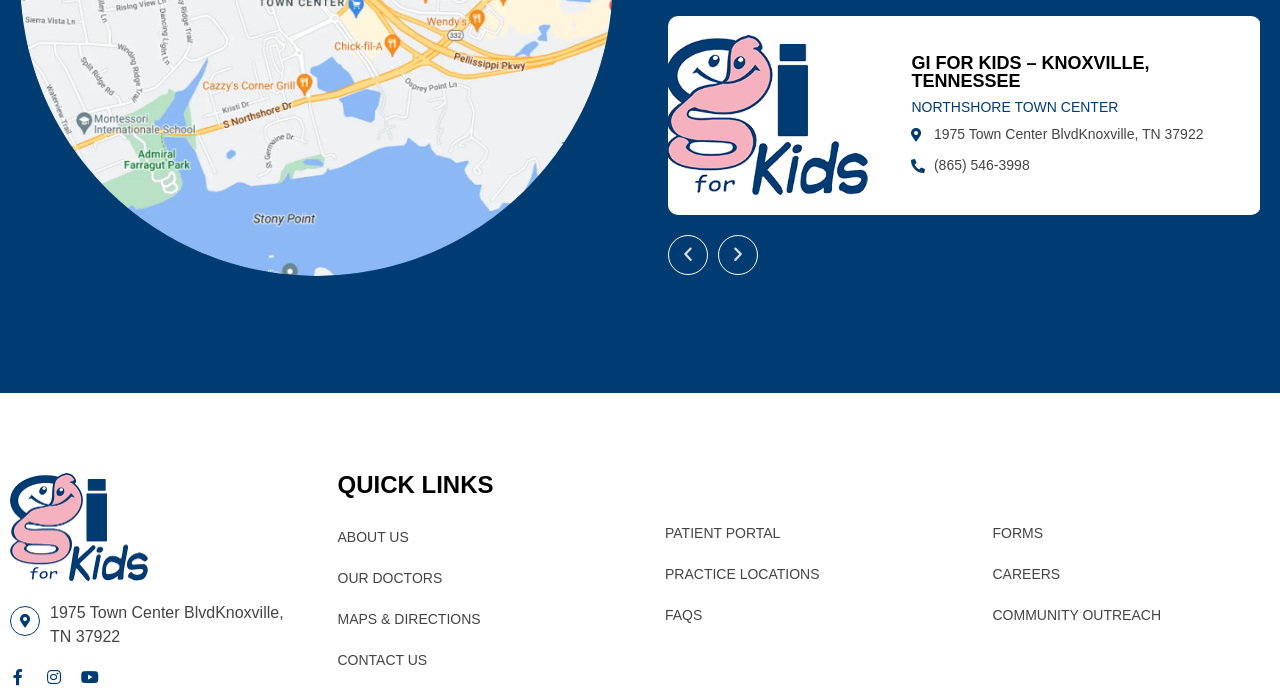Locate the UI element described by MAPS & DIRECTIONS and provide its bounding box coordinates. Use the format (top-left x, top-left y, bottom-right x, bottom-right y) with all values as floating point numbers between 0 and 1.

[0.264, 0.872, 0.48, 0.902]